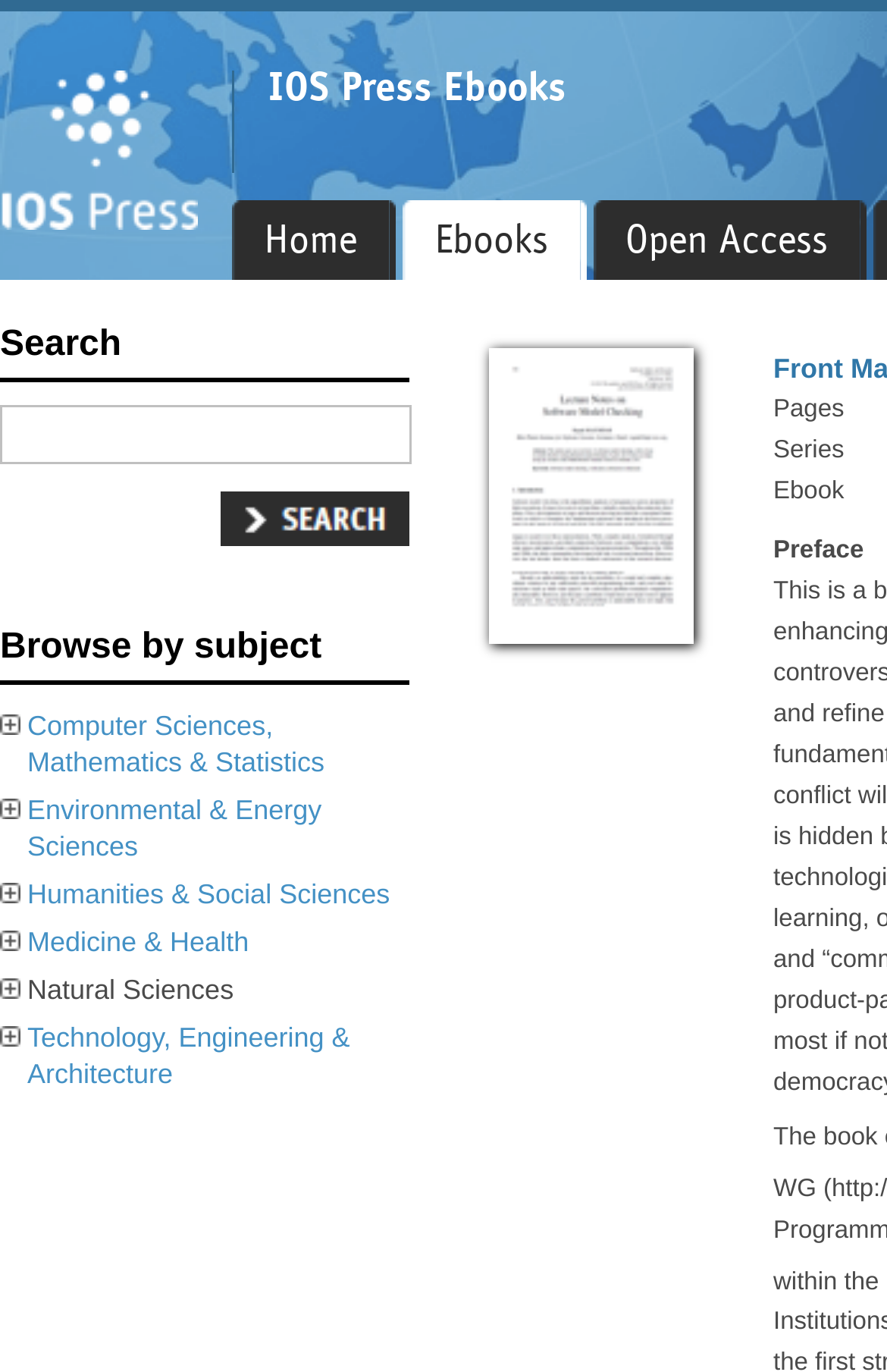What is the position of the 'Ebook' label?
Using the information from the image, answer the question thoroughly.

The 'Ebook' label is located at the bottom of the webpage, and its bounding box coordinates are [0.872, 0.348, 0.952, 0.368]. This suggests that it is positioned at the bottom right of the webpage.